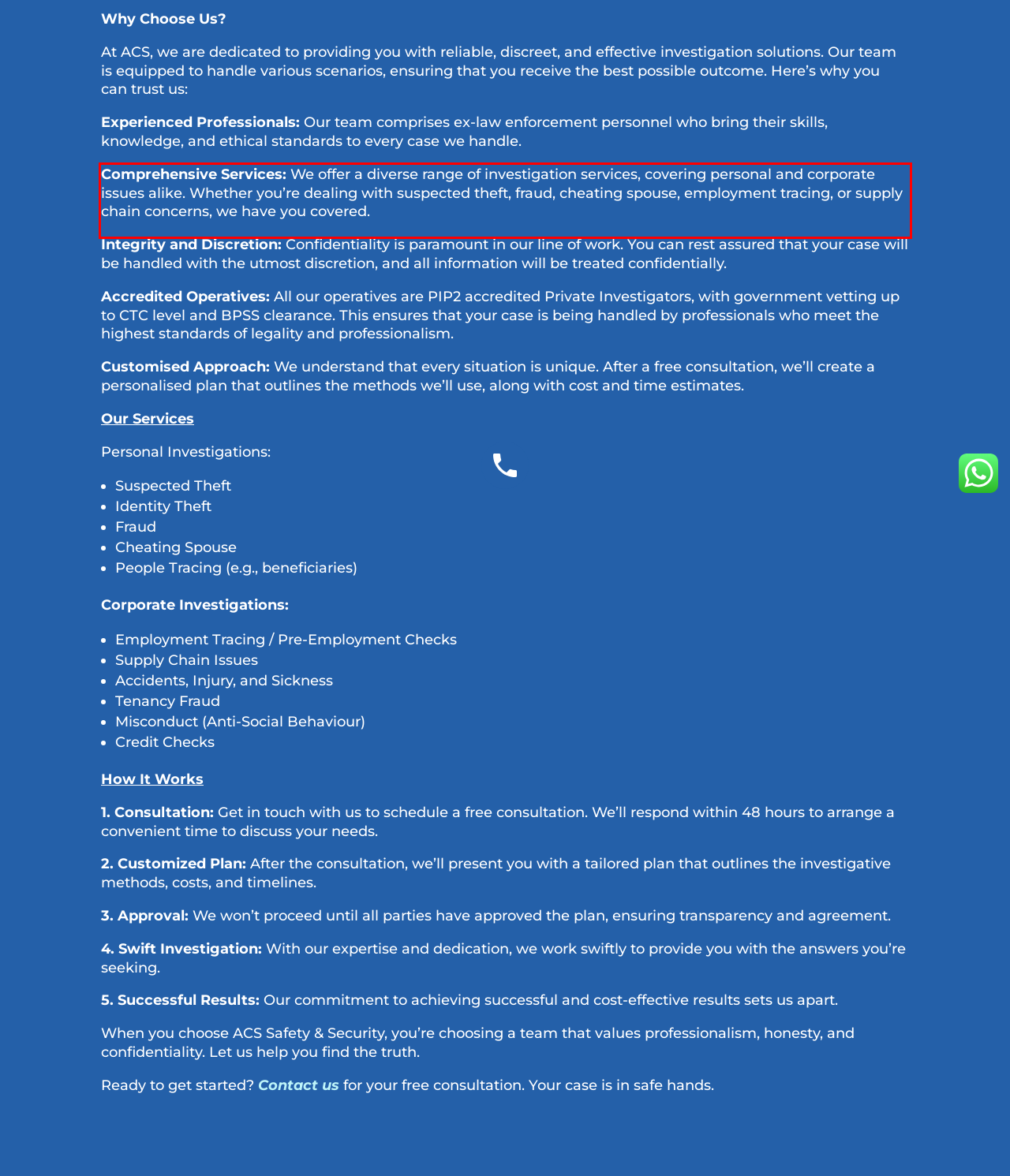The screenshot provided shows a webpage with a red bounding box. Apply OCR to the text within this red bounding box and provide the extracted content.

Comprehensive Services: We offer a diverse range of investigation services, covering personal and corporate issues alike. Whether you’re dealing with suspected theft, fraud, cheating spouse, employment tracing, or supply chain concerns, we have you covered.